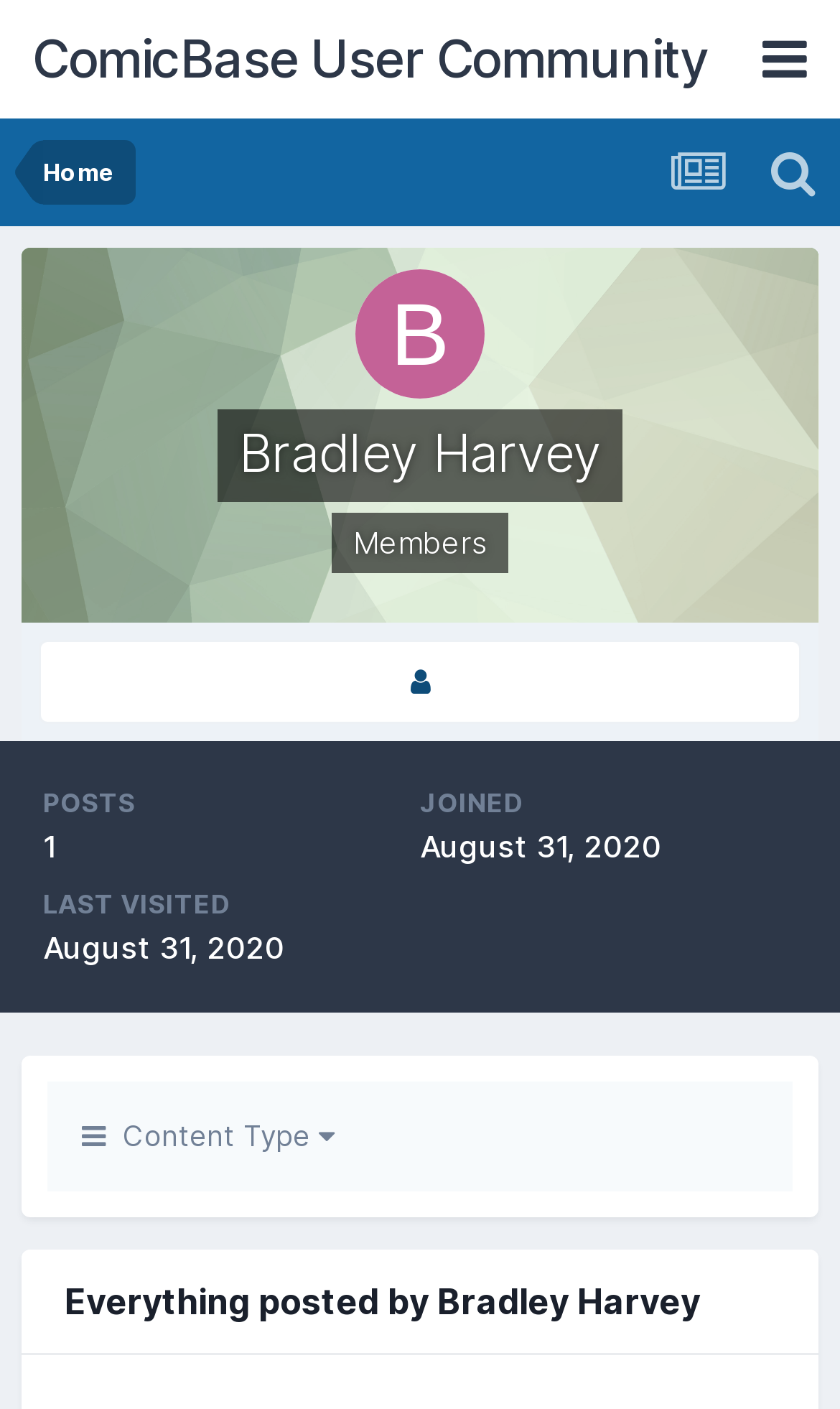Analyze and describe the webpage in a detailed narrative.

The webpage is about Bradley Harvey's content on the ComicBase User Community. At the top left, there is a link to the ComicBase User Community. Next to it, there is a small icon represented by '\uf0c9'. Below these elements, there are three links: 'Home', an empty link, and an icon represented by '\uf002'.

The main content area is divided into two sections. The top section has a header with Bradley Harvey's name, followed by the text 'Members'. There are also two icons, one represented by '\uf007', and a series of headings and text, including 'POSTS', 'JOINED', a timestamp '8/31/2020 00:35', 'LAST VISITED', and another timestamp '8/31/2020 00:50'.

The bottom section has a heading with an icon represented by '\uf0c9' and the text 'Content Type', followed by a link with the same text. Below this, there is a heading that reads 'Everything posted by Bradley Harvey'.